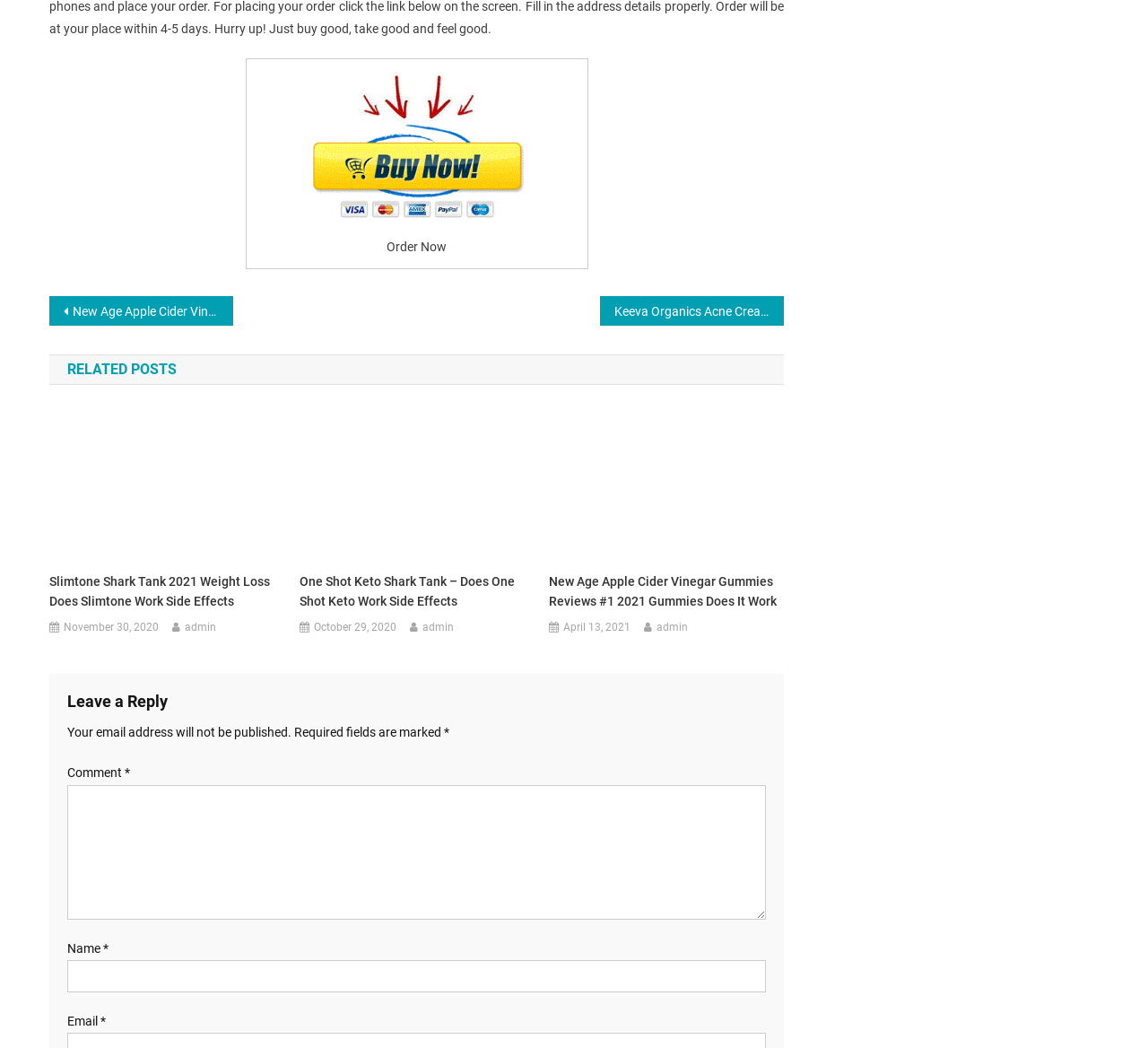What is the label above the 'Email' text box?
Examine the webpage screenshot and provide an in-depth answer to the question.

The label above the 'Email' text box is identified by its static text element, which contains the text 'Email'. This label indicates that the text box is for entering an email address.